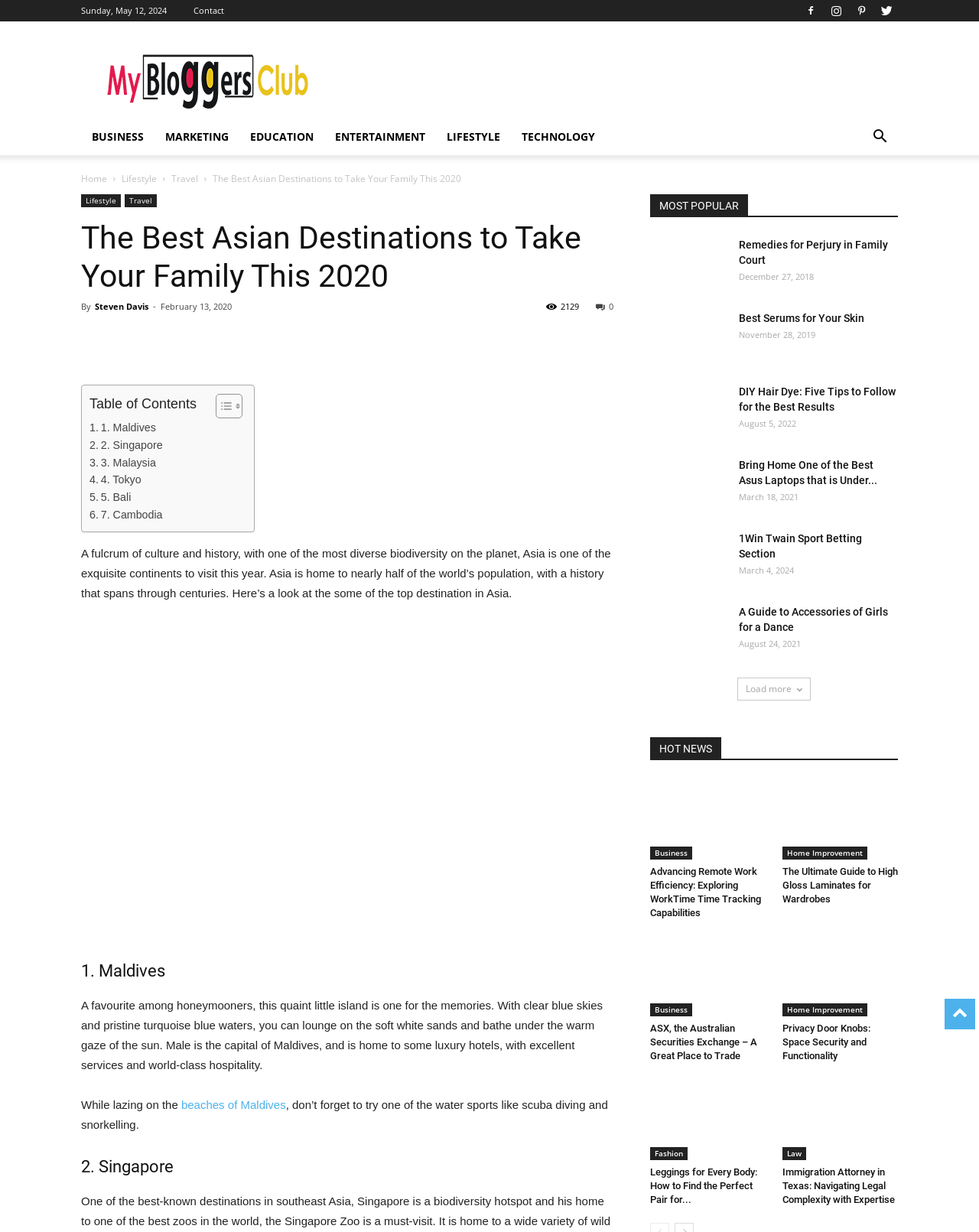What is the name of the author of the current article?
Please provide a comprehensive answer based on the details in the screenshot.

The name of the author of the current article can be found below the title of the article, where it says 'By Steven Davis'.